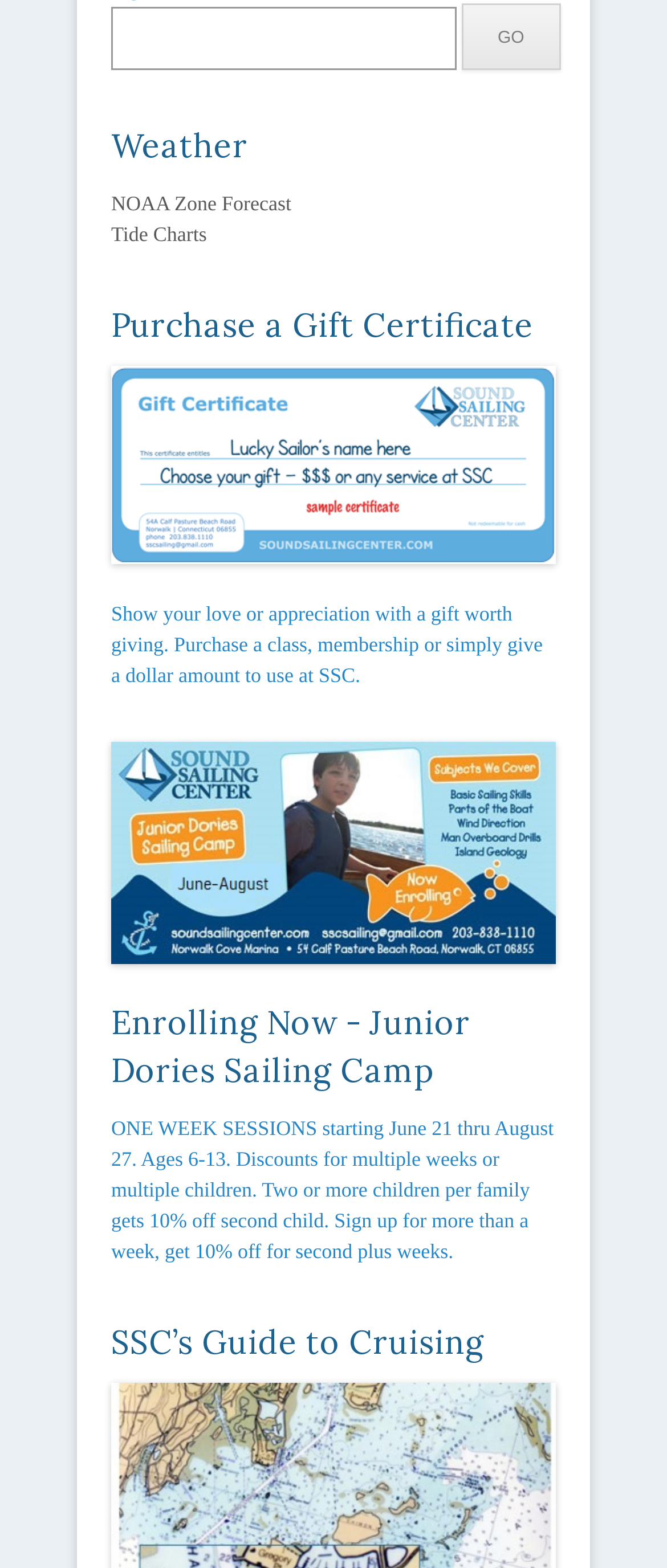Find the bounding box coordinates of the element you need to click on to perform this action: 'search for weather'. The coordinates should be represented by four float values between 0 and 1, in the format [left, top, right, bottom].

[0.167, 0.005, 0.685, 0.045]